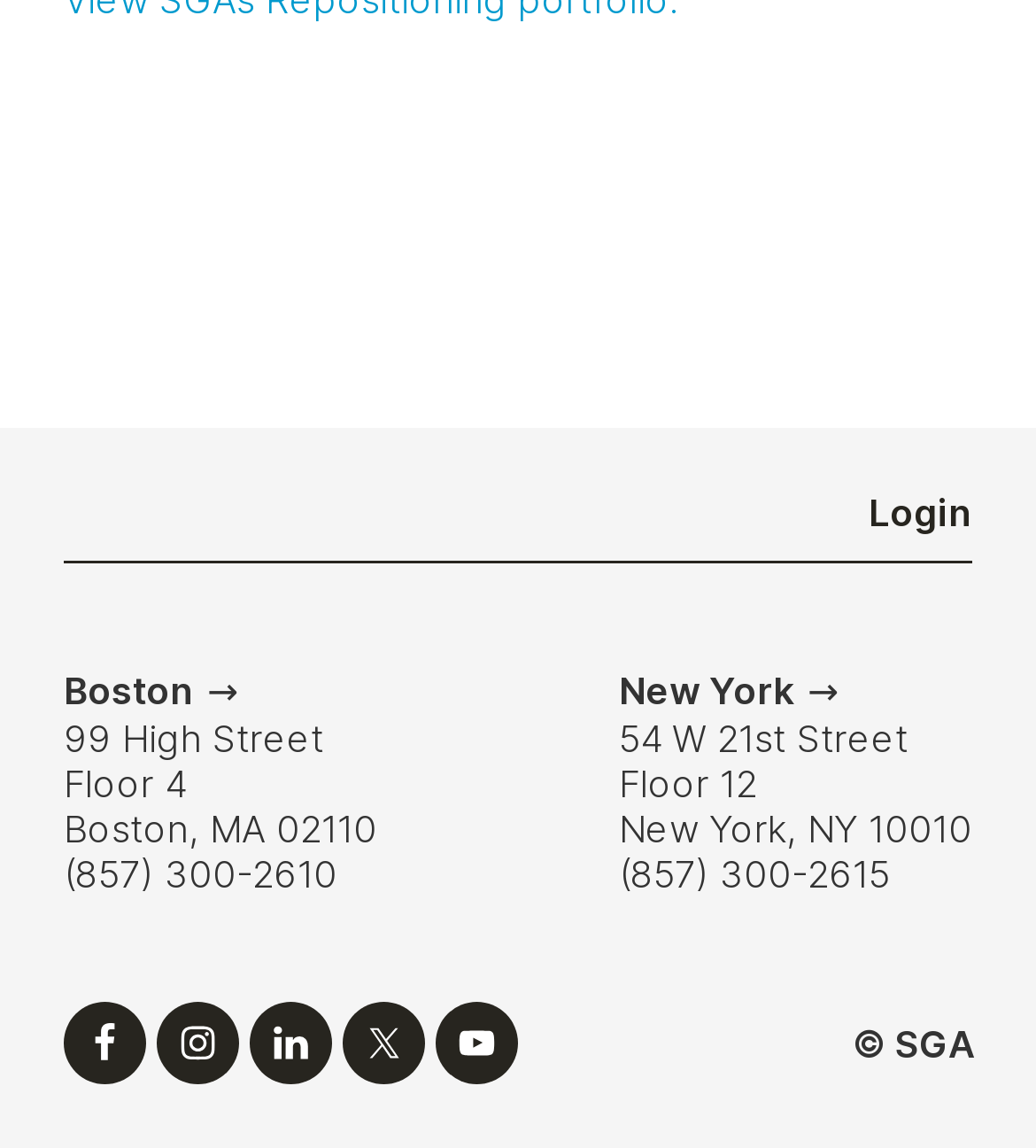Please provide a comprehensive answer to the question below using the information from the image: What is the phone number of the New York office?

I found the phone number by examining the static text elements on the webpage, which provide the phone numbers for each office location. The phone number for the New York office is listed below the address information.